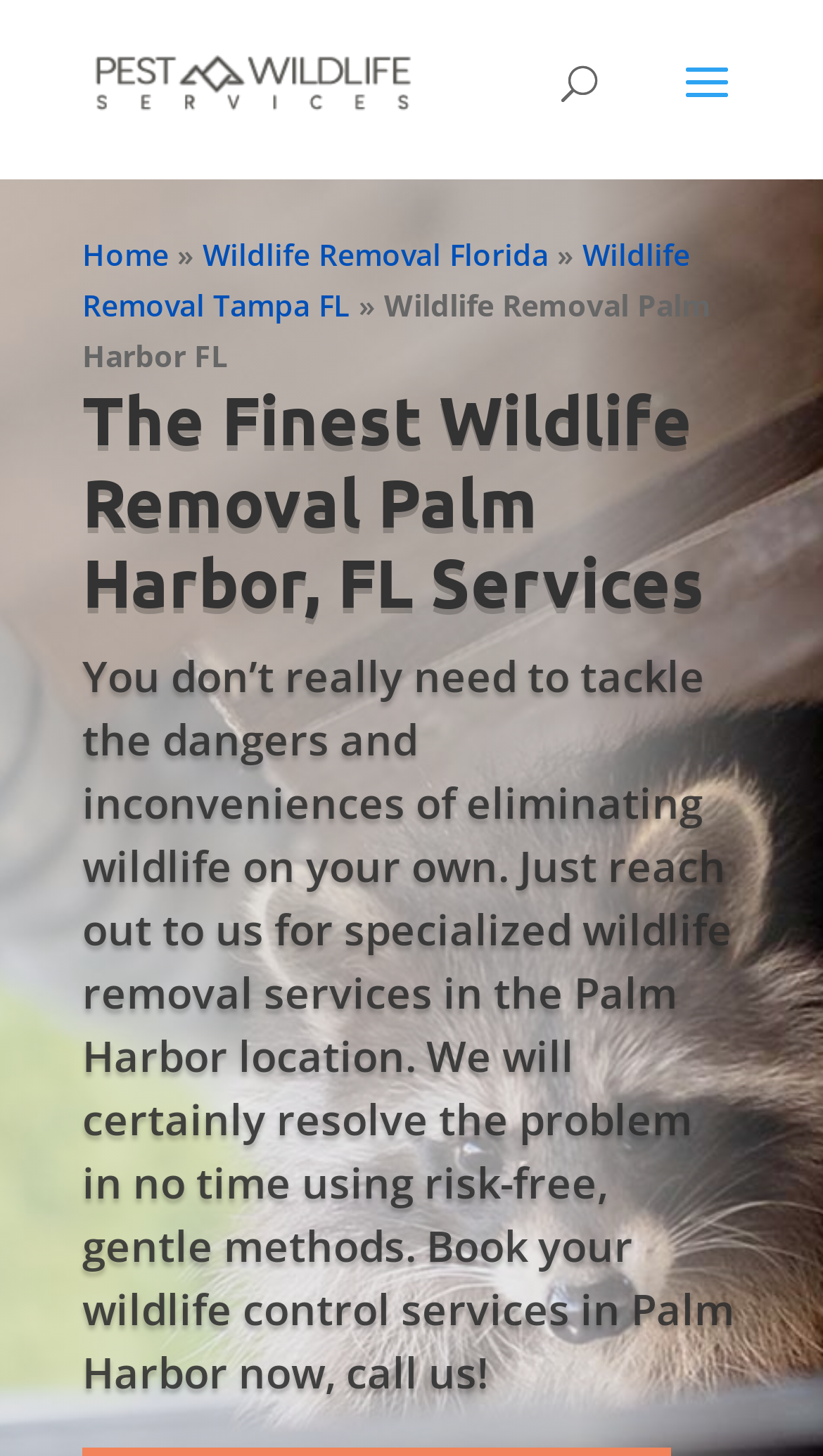Provide a thorough summary of the webpage.

The webpage is about Wildlife Removal services in Palm Harbor, Florida. At the top-left corner, there is a "Skip to content" link. Next to it, there is a link to "Pest and Wildlife Services" accompanied by an image with the same name. On the top-right corner, there is a "Menu" button. 

Below the top section, there is a search bar with a "Search for..." placeholder text and a "Search" button. 

On the left side of the page, there is a navigation menu with links to "Home", "Wildlife Removal Florida", "Wildlife Removal Tampa FL", and "Wildlife Removal Palm Harbor FL". 

The main content of the page is headed by "The Finest Wildlife Removal Palm Harbor, FL Services" and followed by a paragraph of text that describes the wildlife removal services offered in Palm Harbor, emphasizing the use of risk-free and gentle methods.